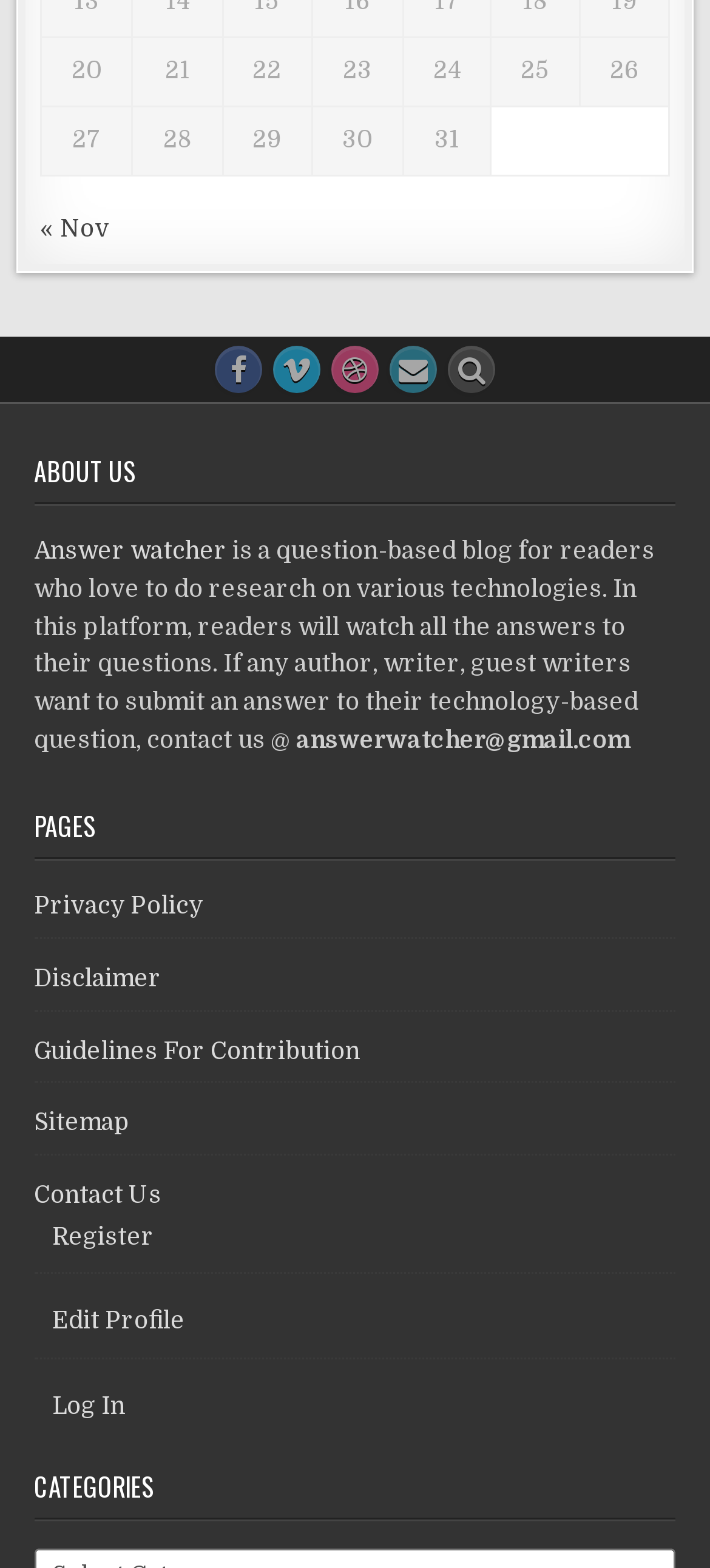Please indicate the bounding box coordinates of the element's region to be clicked to achieve the instruction: "Read about the website's purpose". Provide the coordinates as four float numbers between 0 and 1, i.e., [left, top, right, bottom].

[0.048, 0.342, 0.922, 0.481]